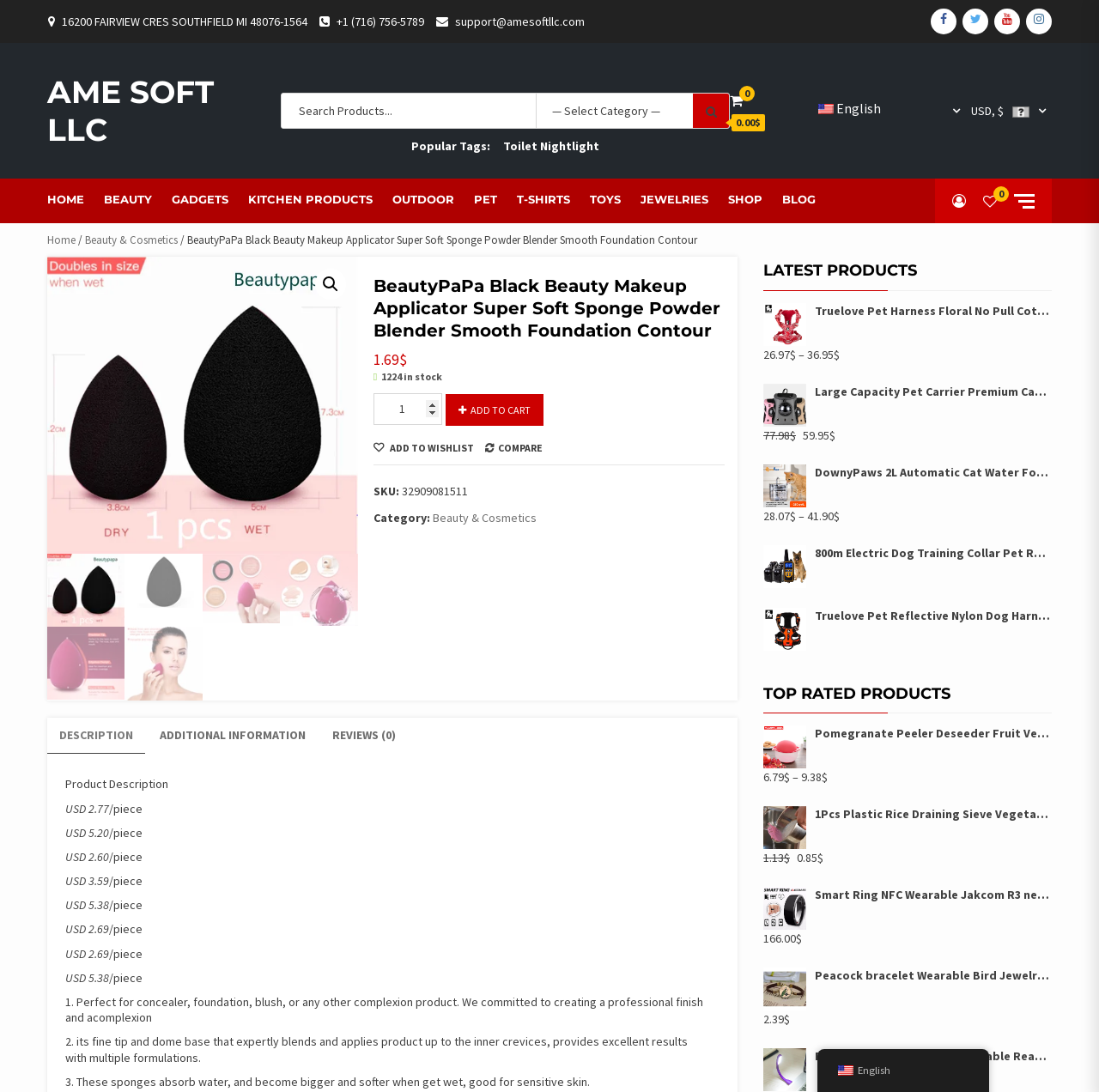Calculate the bounding box coordinates of the UI element given the description: "Reviews (0)".

[0.302, 0.658, 0.36, 0.69]